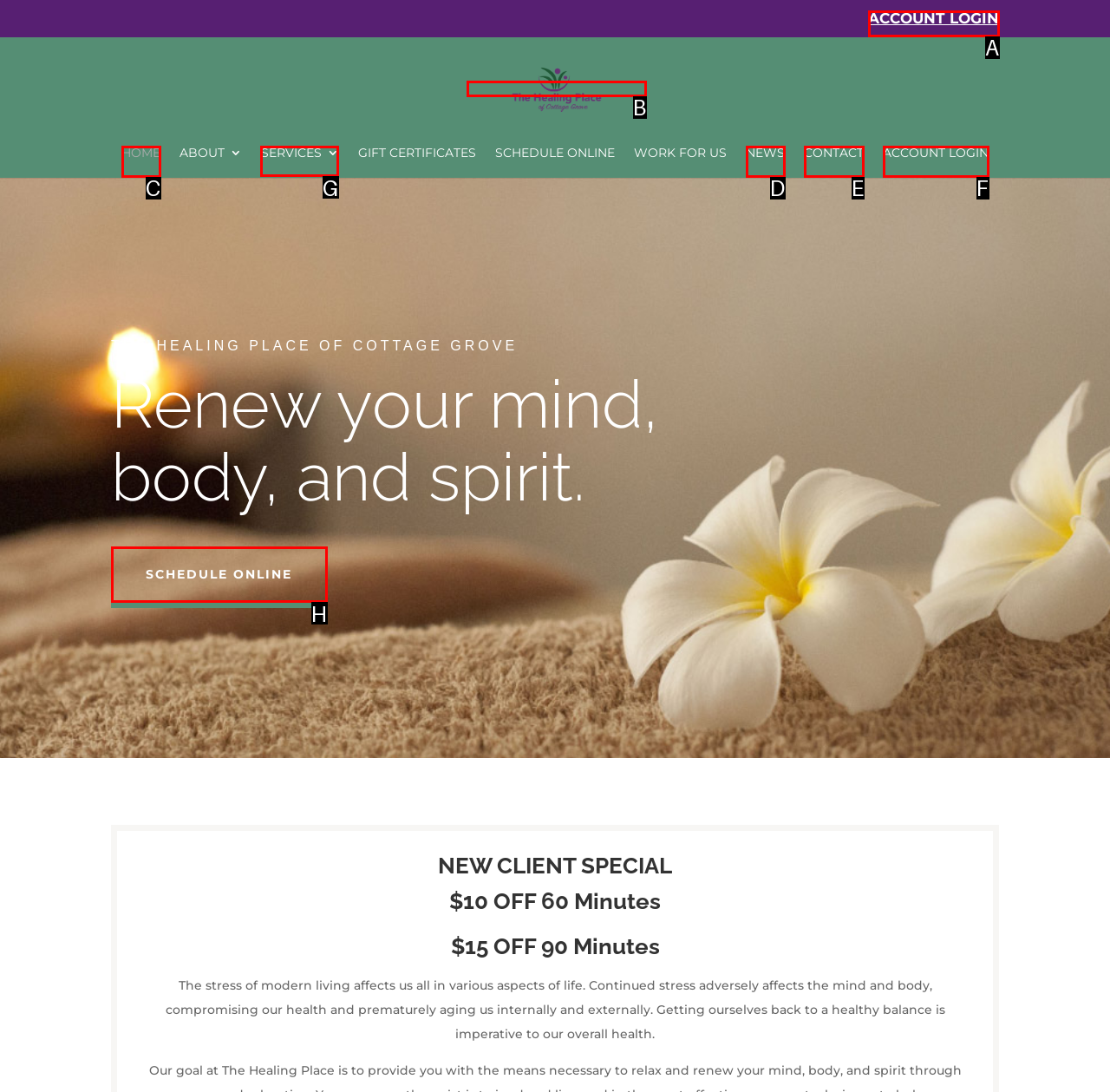Choose the HTML element that should be clicked to achieve this task: Click the Donate link
Respond with the letter of the correct choice.

None